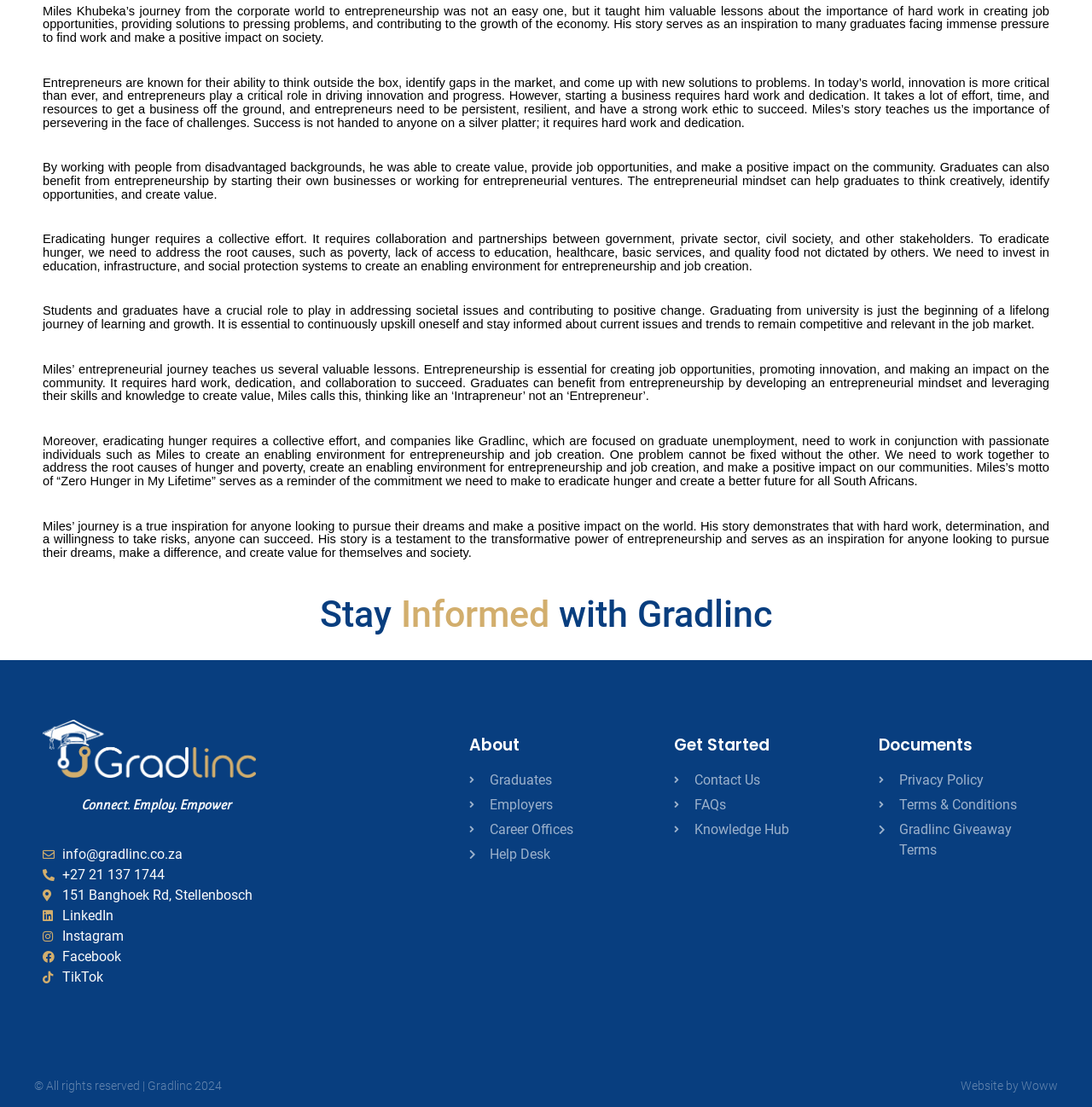Determine the bounding box for the UI element that matches this description: "Help Desk".

[0.43, 0.763, 0.57, 0.781]